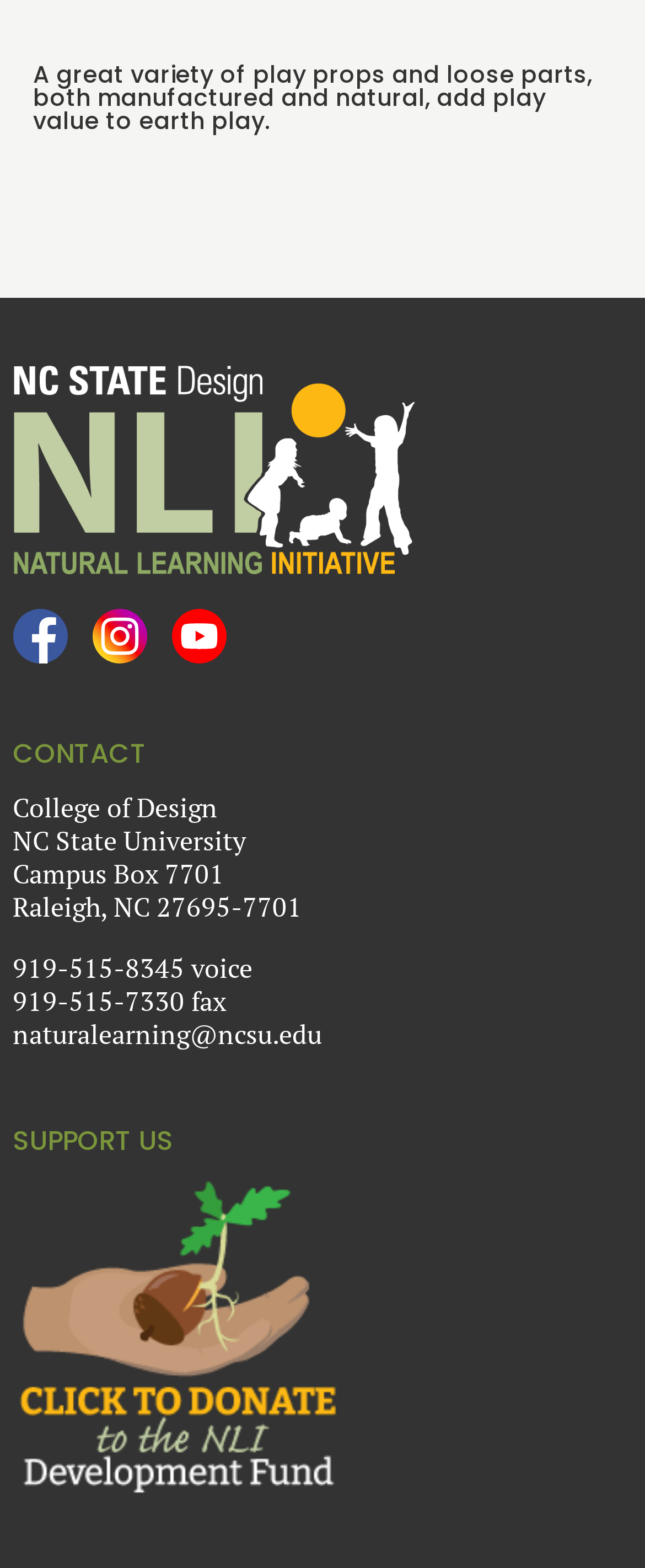What is the phone number for voice contact?
Please respond to the question with as much detail as possible.

The phone number can be found in the contact information section, where it is listed as '919-515-8345 voice'.